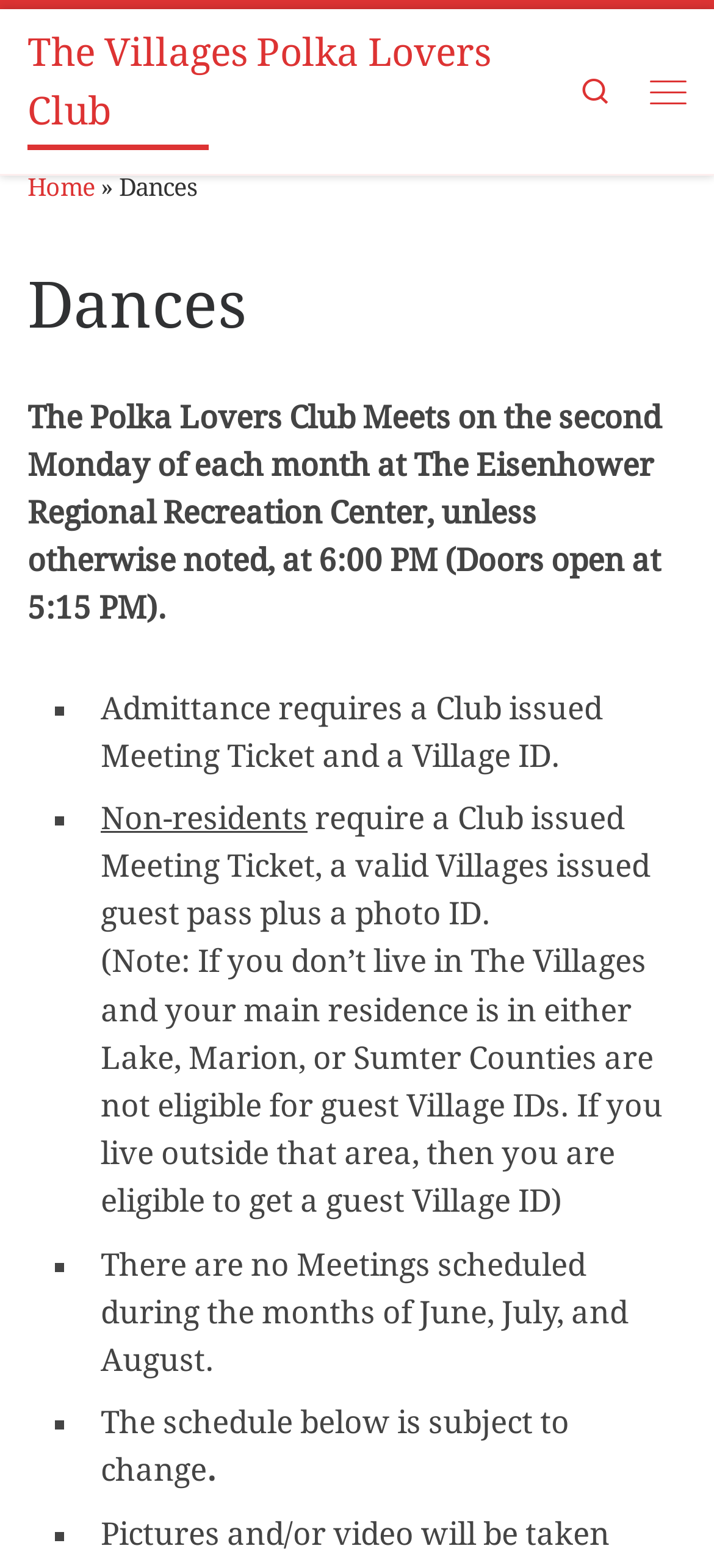What is required for admittance to the club?
Answer the question with a detailed and thorough explanation.

I found this information in the list of requirements which states that 'Admittance requires a Club issued Meeting Ticket and a Village ID.' This is a necessary condition for attending the club's meetings.